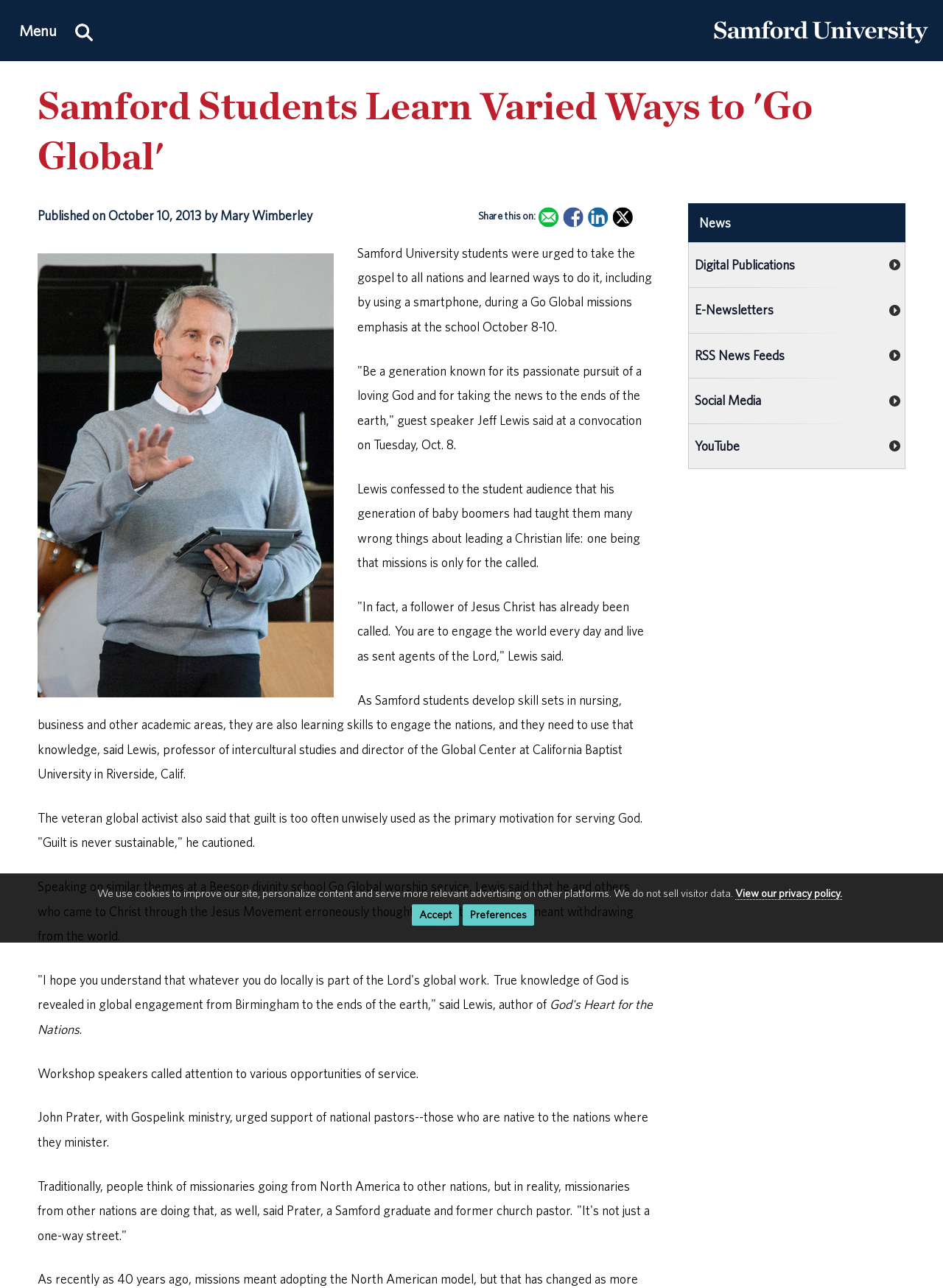What is the primary navigation menu?
Based on the visual content, answer with a single word or a brief phrase.

Menu